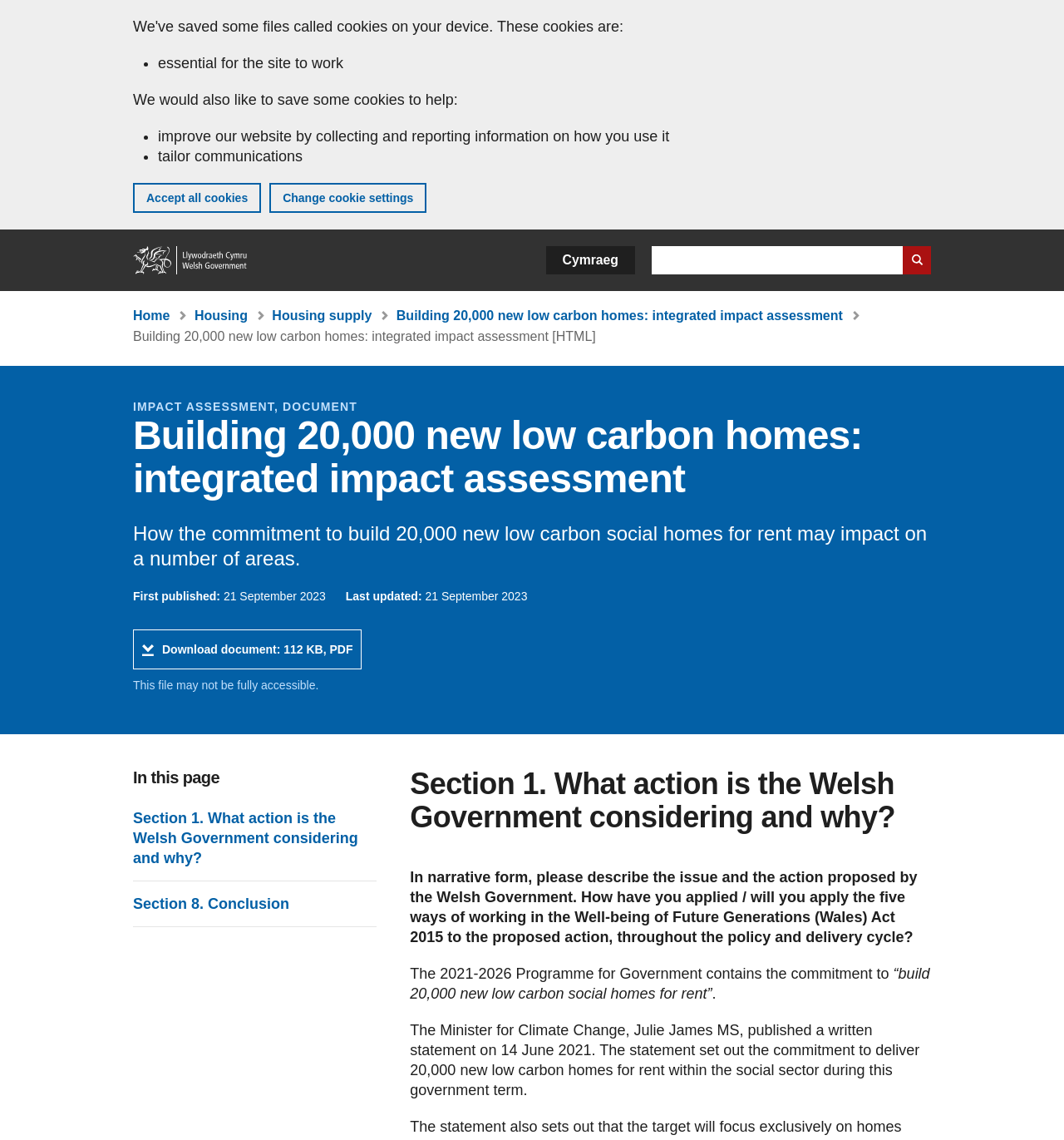What is the purpose of the 'Accept all cookies' button?
Please provide a detailed and comprehensive answer to the question.

The 'Accept all cookies' button is located in the 'Cookies on GOV.WALES' banner, which indicates that it is related to cookie settings. The button's purpose is to allow users to accept all cookies, which is essential for the site to work, improve the website, and tailor communications.